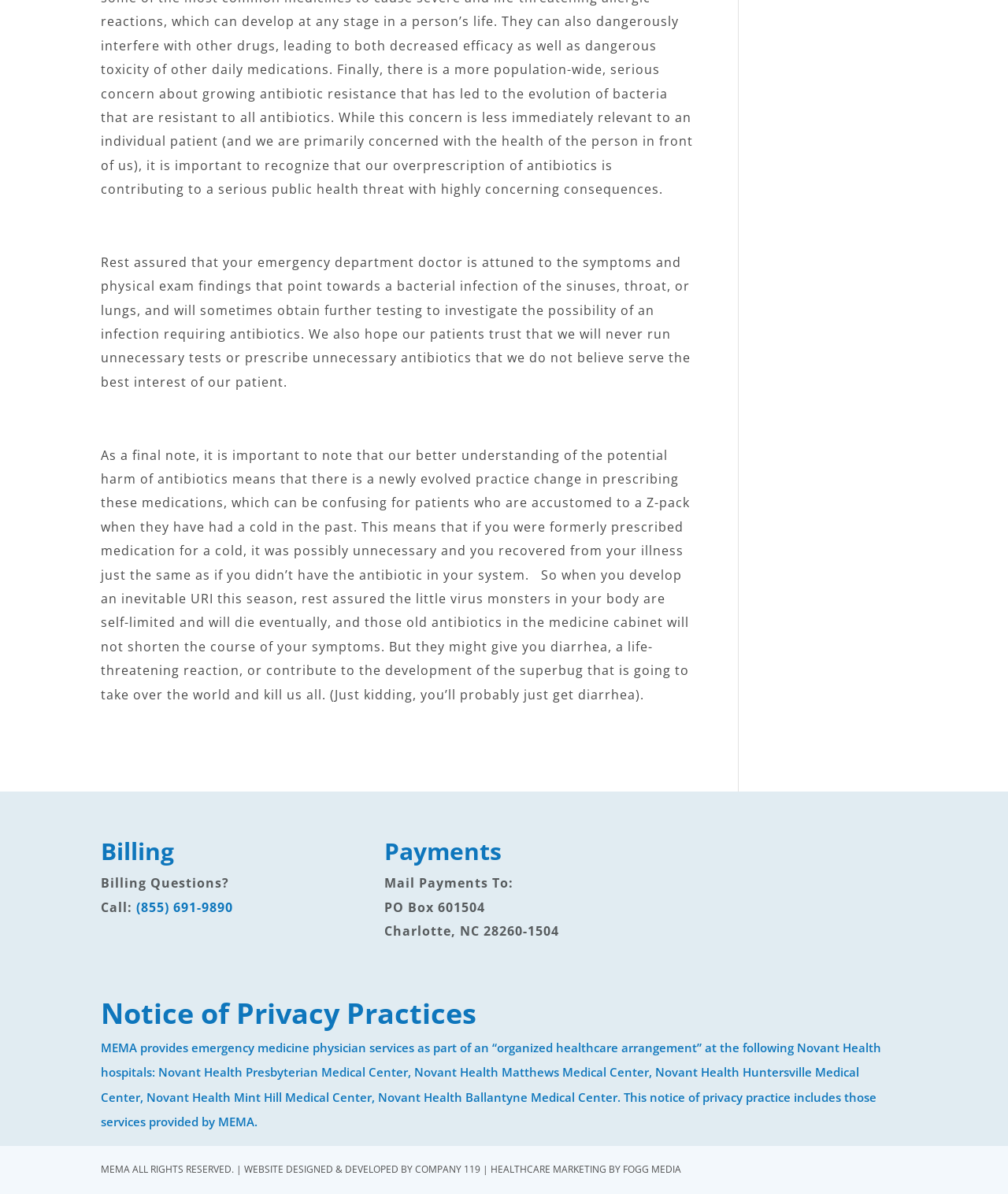What is the phone number for billing questions? Please answer the question using a single word or phrase based on the image.

(855) 691-9890